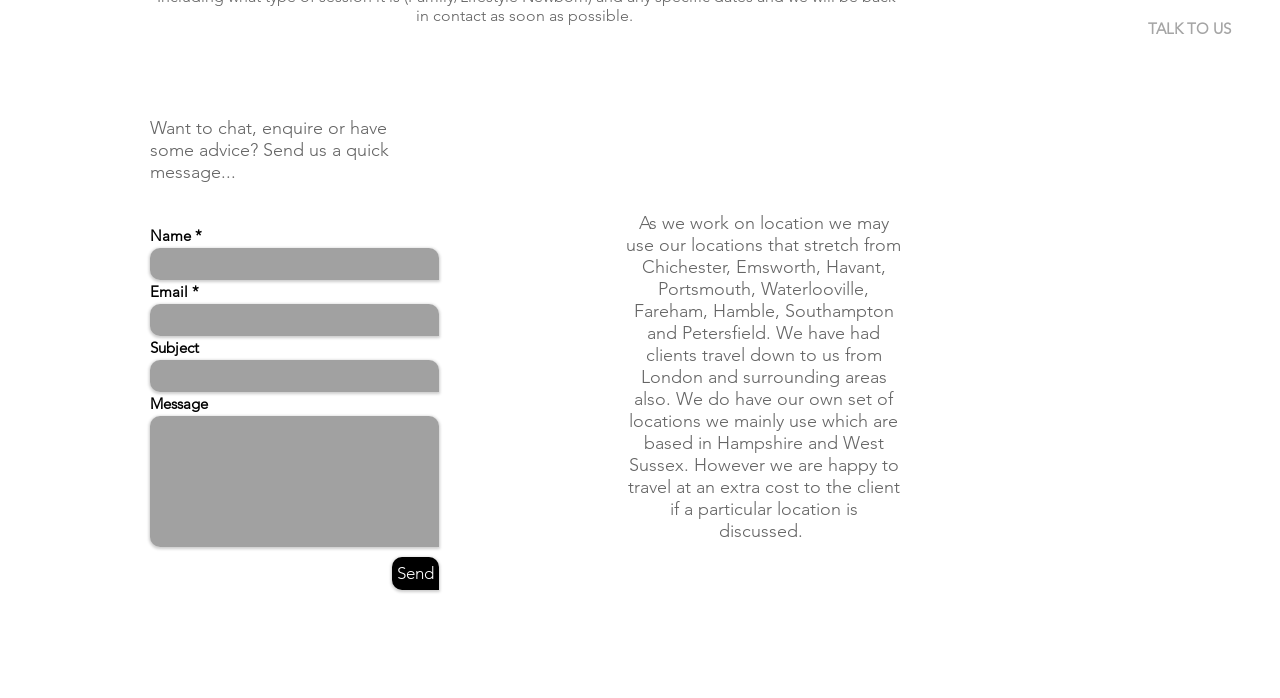Using the provided element description, identify the bounding box coordinates as (top-left x, top-left y, bottom-right x, bottom-right y). Ensure all values are between 0 and 1. Description: center pull paper towels

None